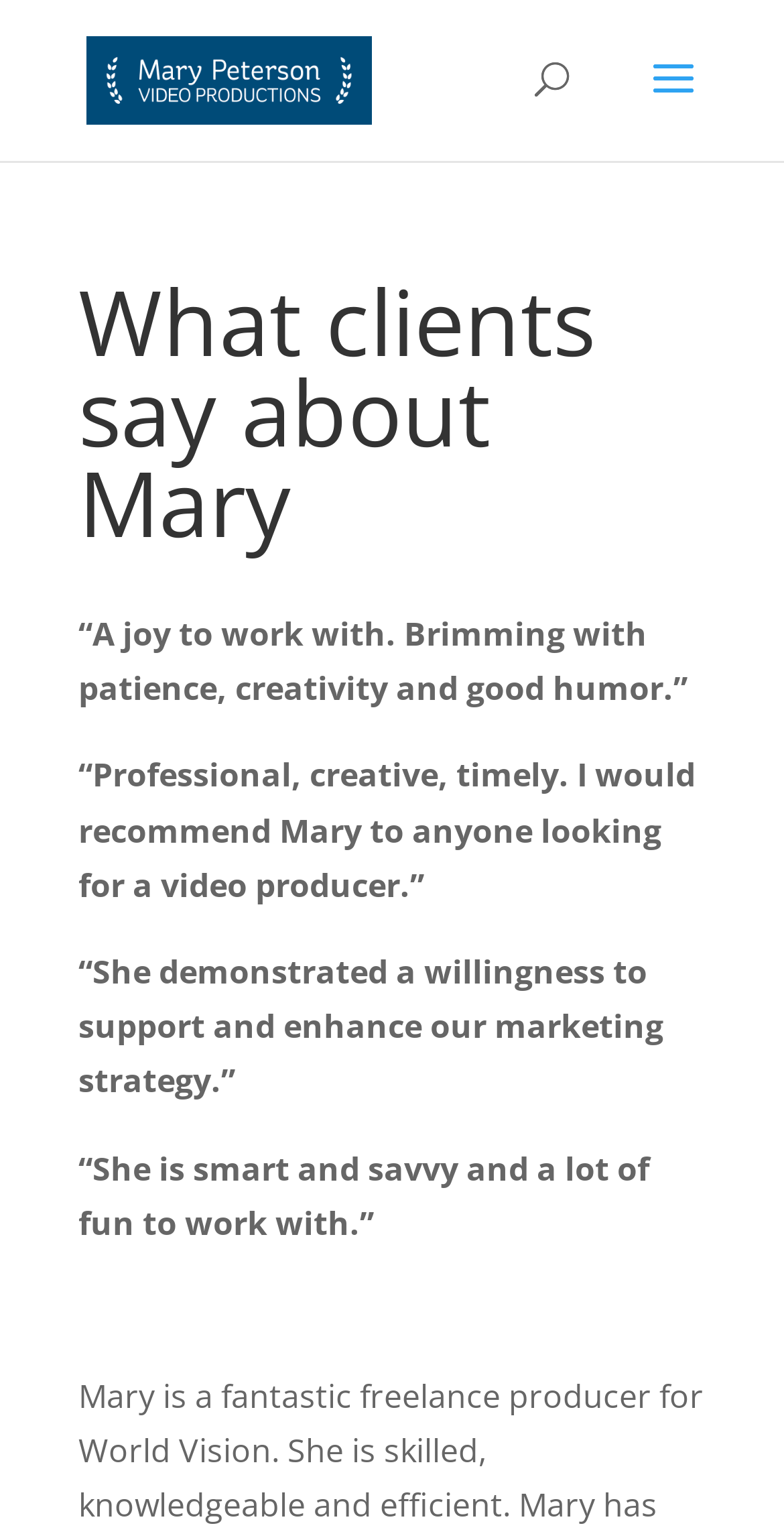What is the tone of the client testimonials?
Please answer the question as detailed as possible based on the image.

I analyzed the content of the client testimonials and found that they all contain positive adjectives and phrases, such as 'joy to work with', 'professional', 'creative', 'smart', and 'fun to work with', indicating a positive tone.